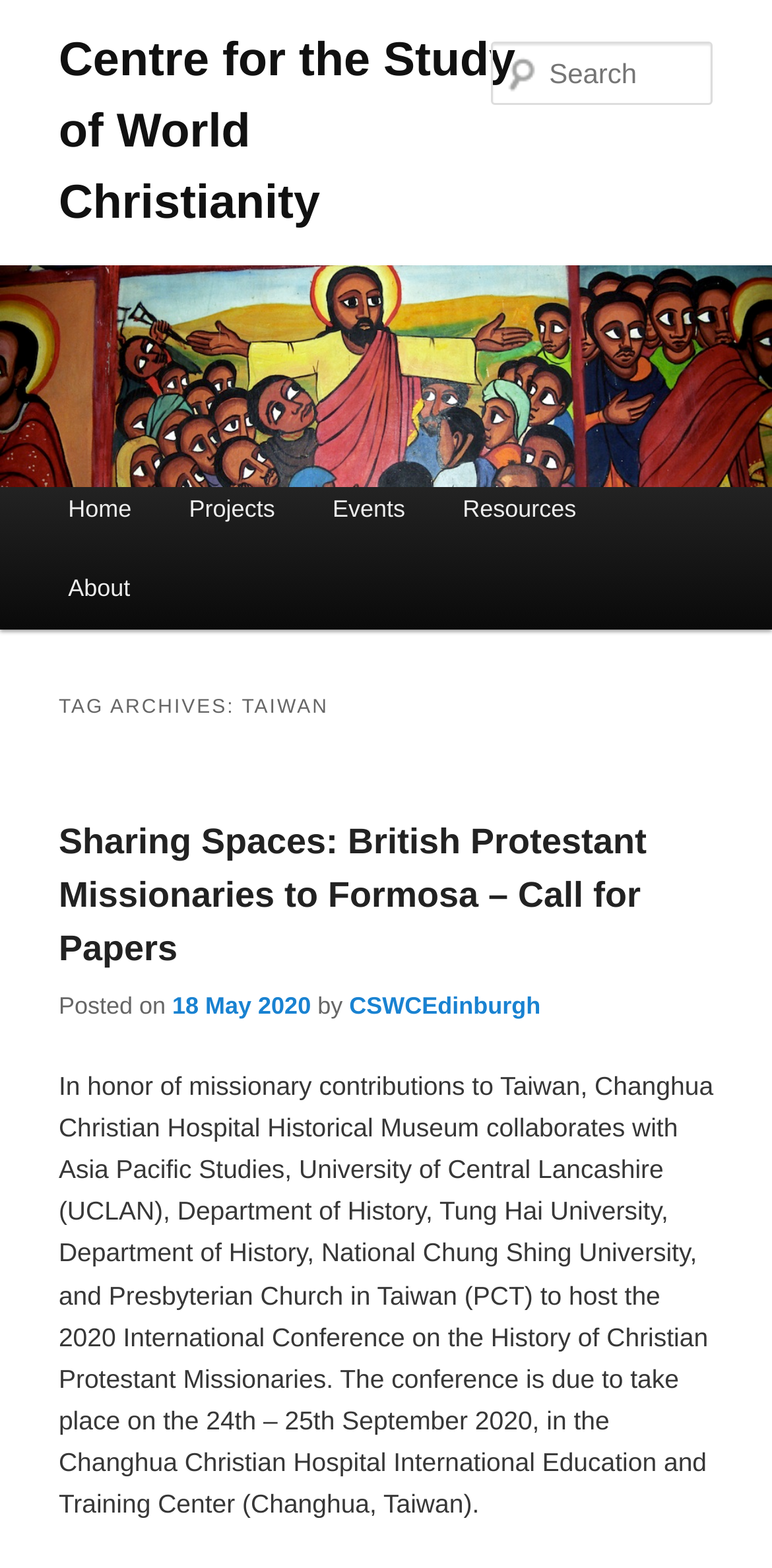What is the name of the centre?
Provide a one-word or short-phrase answer based on the image.

Centre for the Study of World Christianity